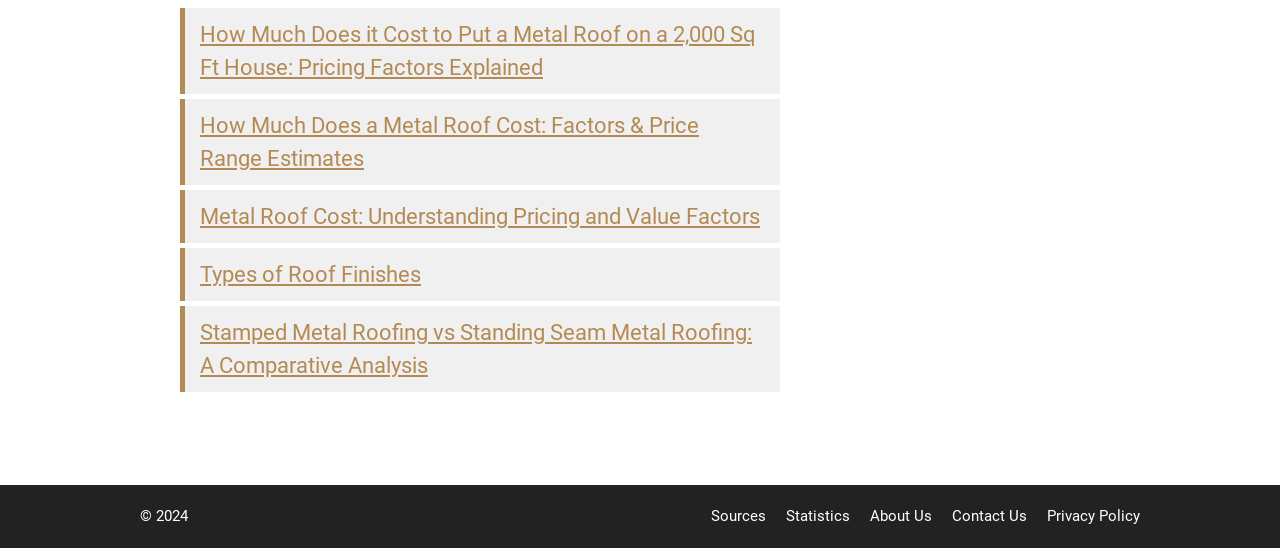How many links are present in the main content area?
Examine the webpage screenshot and provide an in-depth answer to the question.

The main content area of the webpage contains five links with descriptive text, including 'How Much Does it Cost to Put a Metal Roof on a 2,000 Sq Ft House: Pricing Factors Explained', 'How Much Does a Metal Roof Cost: Factors & Price Range Estimates', and so on.